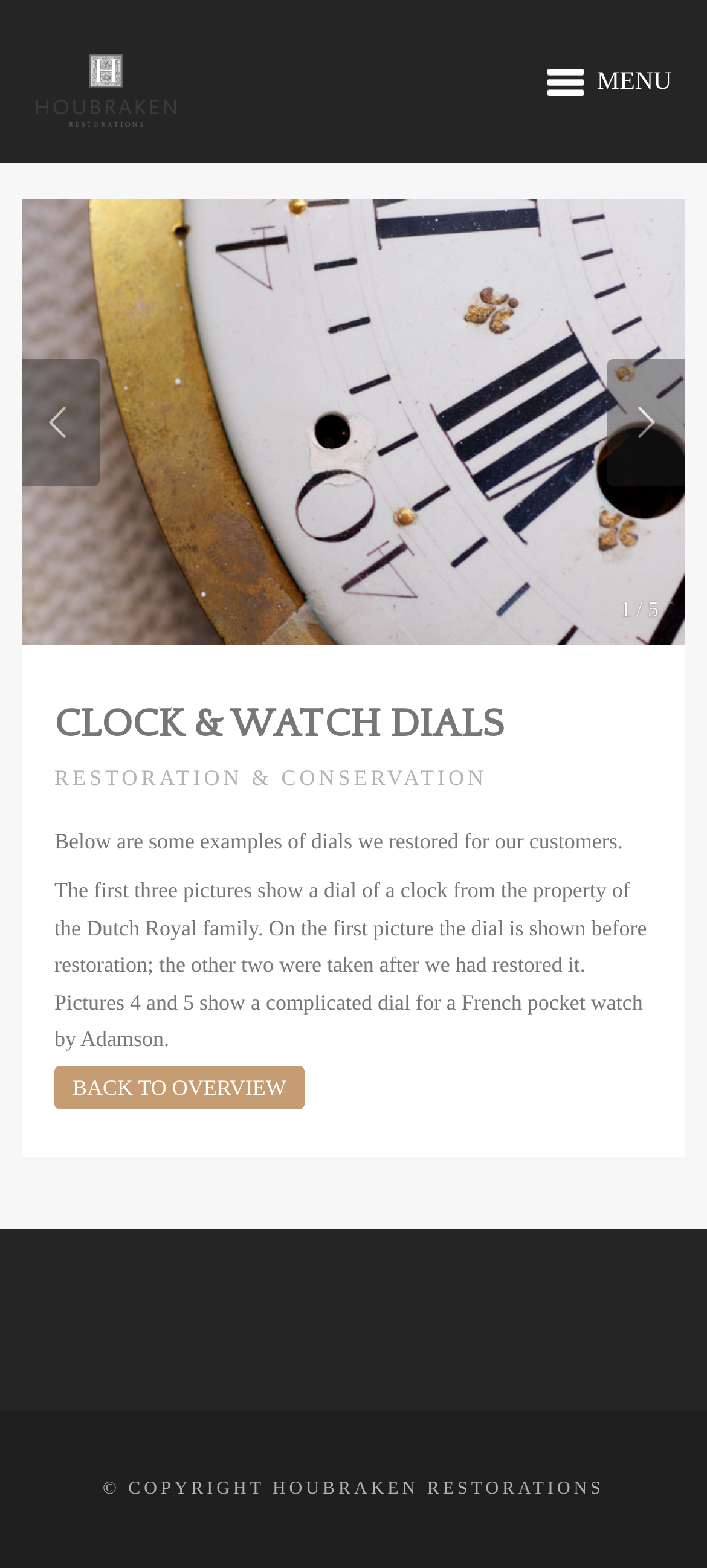Using details from the image, please answer the following question comprehensively:
How many pictures are shown on the webpage?

The webpage shows a series of pictures, and the text '1 / 5' indicates that there are 5 pictures in total. This can be found below the first picture.